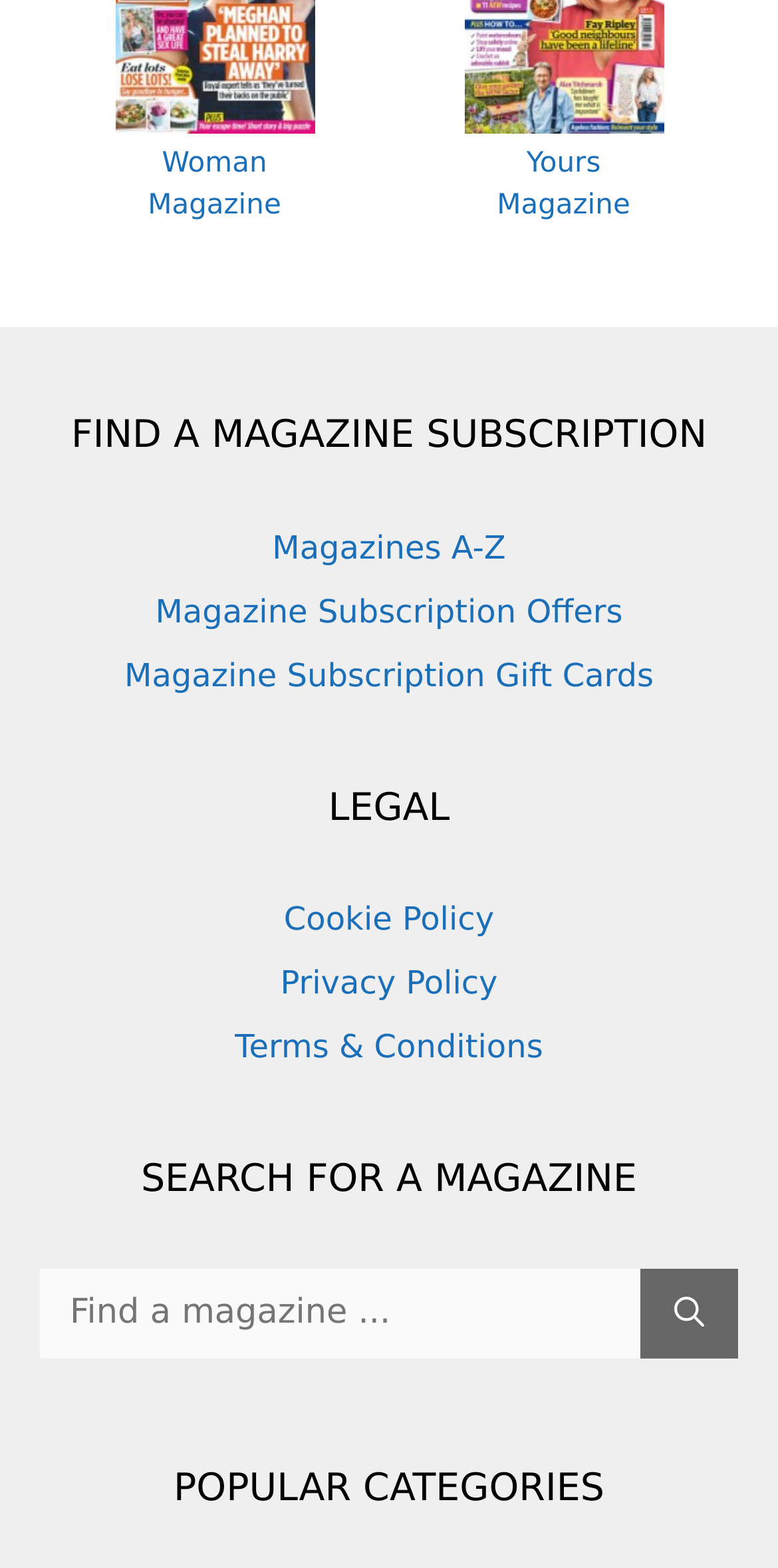Using the description: "Magazine Subscription Offers", determine the UI element's bounding box coordinates. Ensure the coordinates are in the format of four float numbers between 0 and 1, i.e., [left, top, right, bottom].

[0.2, 0.377, 0.8, 0.401]